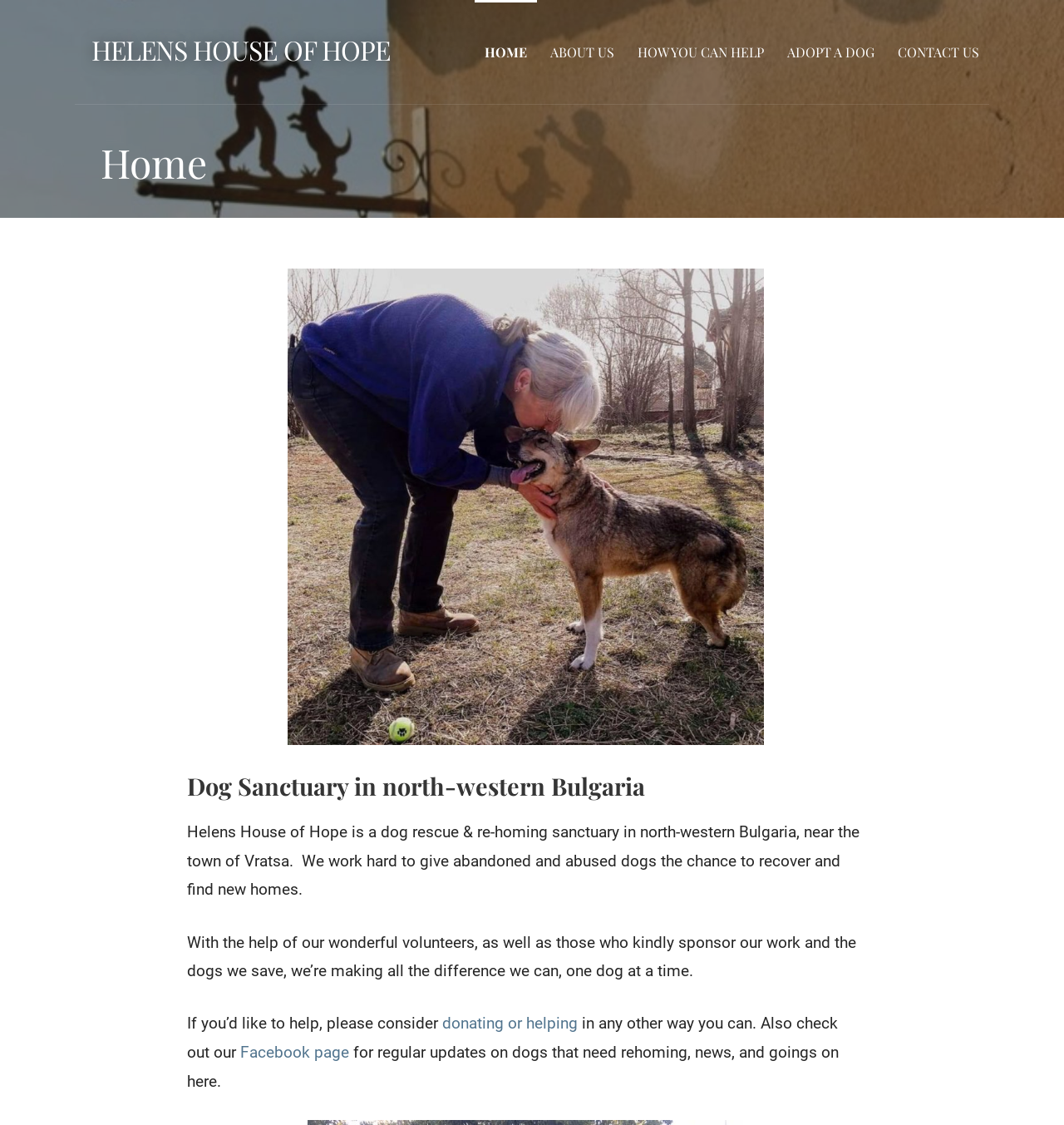Mark the bounding box of the element that matches the following description: "Adopt a Dog".

[0.73, 0.0, 0.831, 0.092]